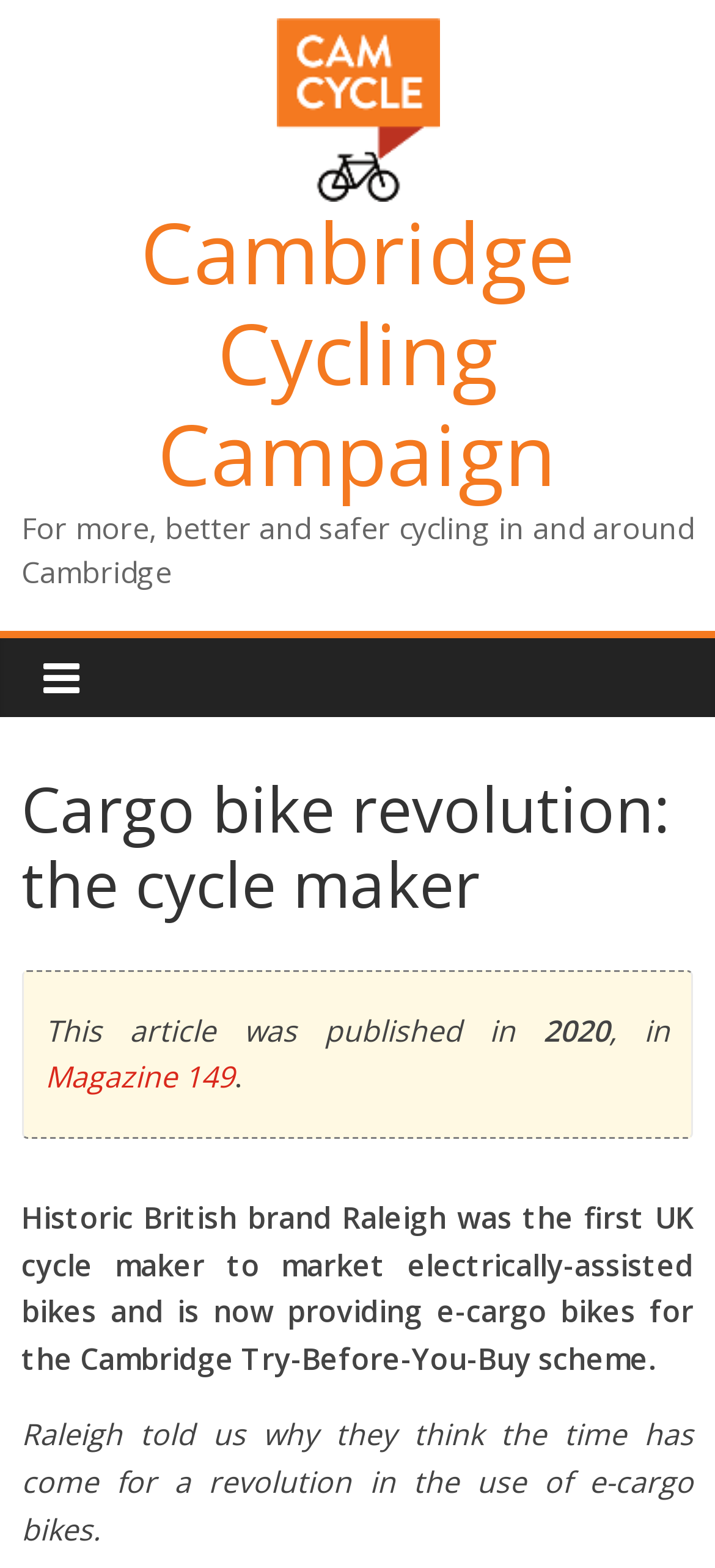Find the bounding box coordinates for the UI element that matches this description: "alt="Cambridge Cycling Campaign"".

[0.386, 0.013, 0.614, 0.039]